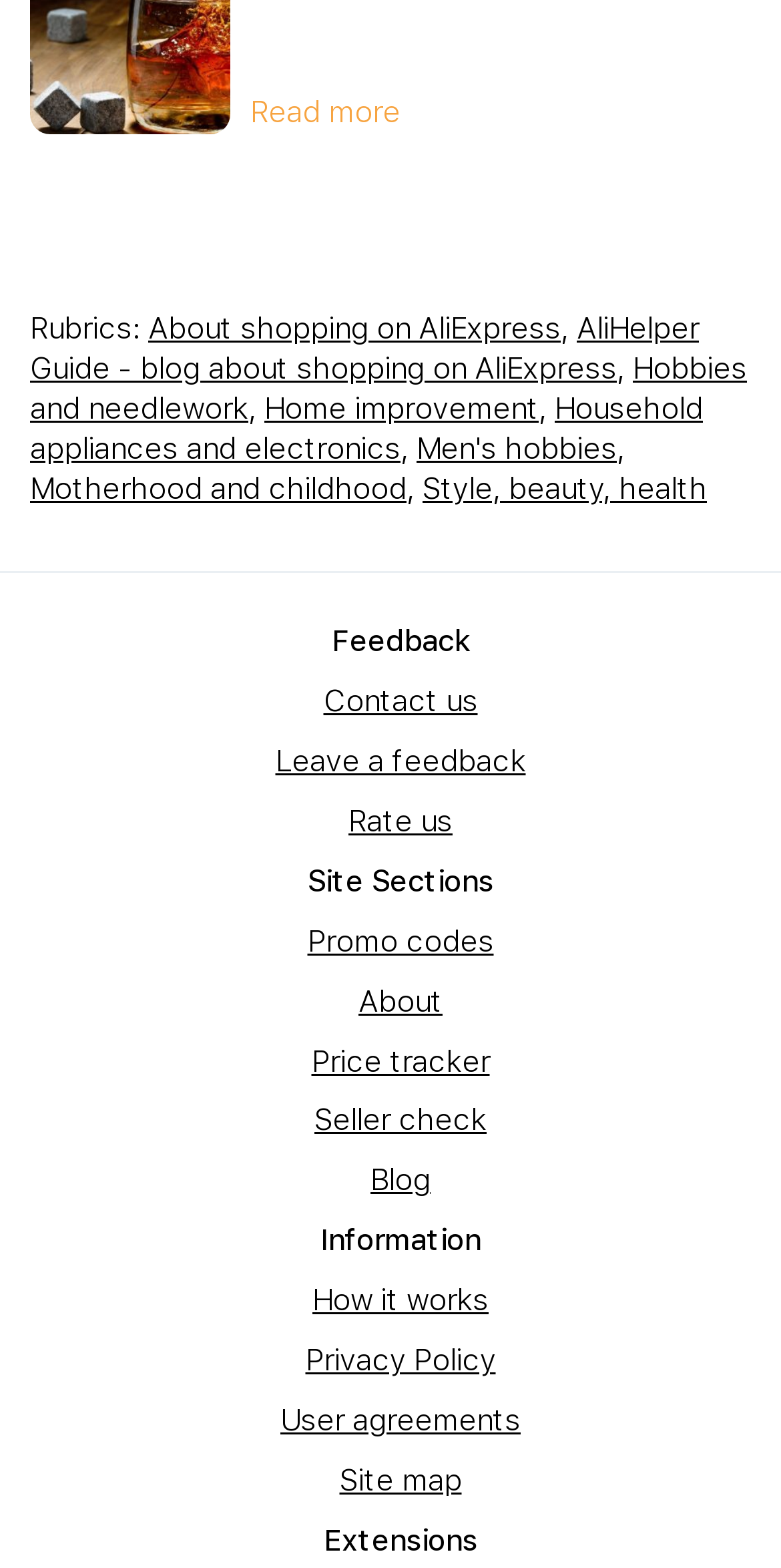How many categories are listed on the webpage?
Please answer using one word or phrase, based on the screenshot.

7